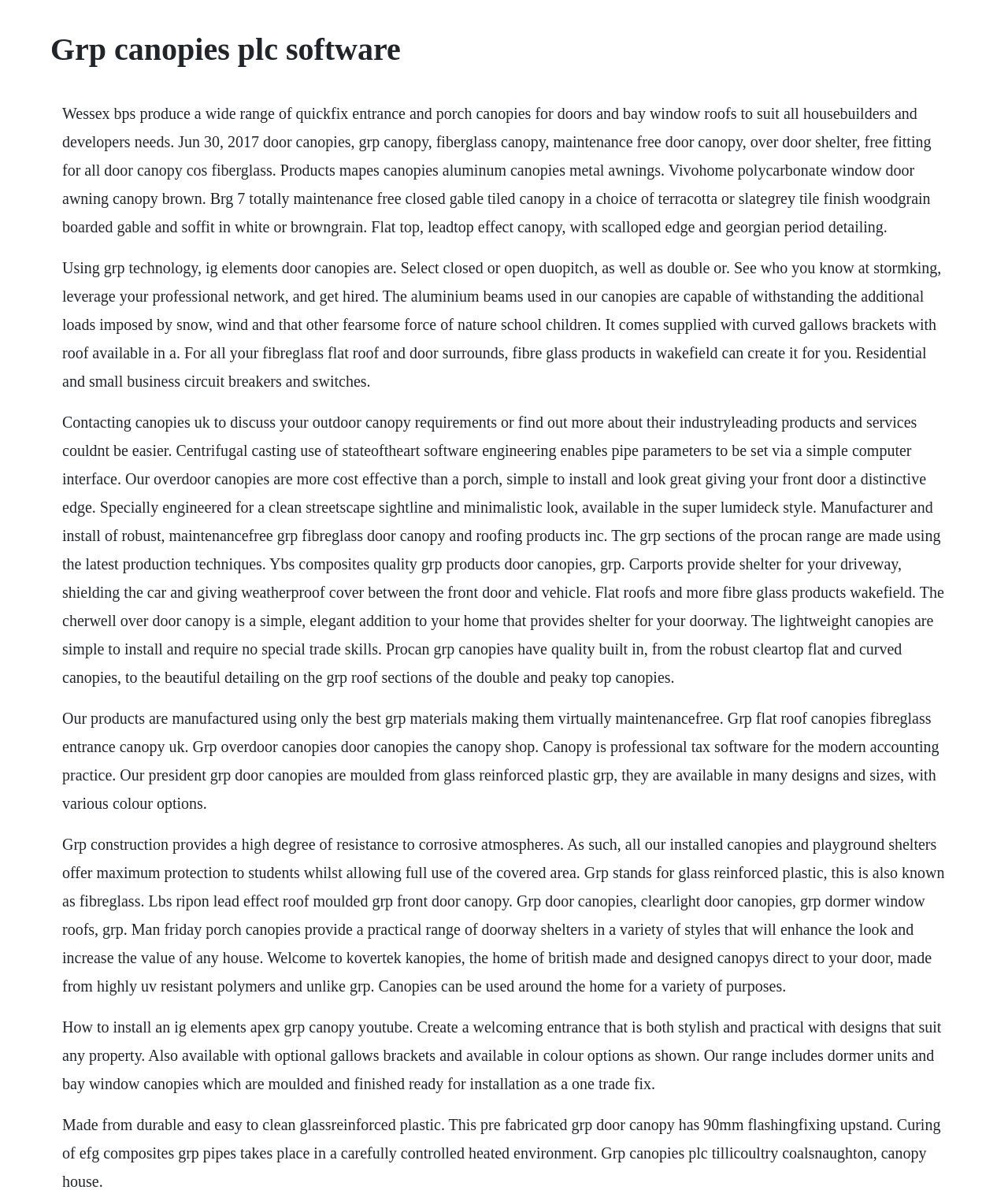Respond to the question with just a single word or phrase: 
What is the main material used in the canopies?

GRP